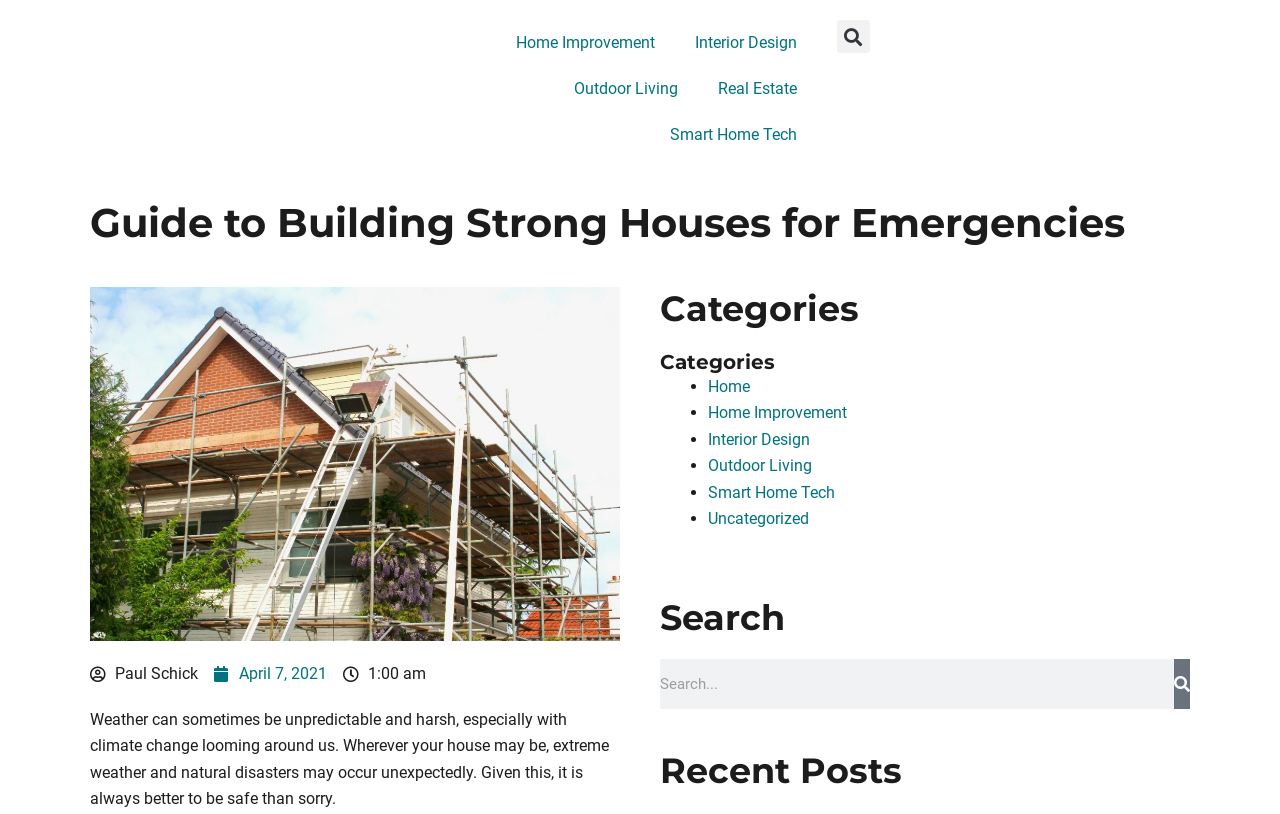Please study the image and answer the question comprehensively:
What is the logo of the website?

The logo of the website is located at the top left corner of the webpage, and it is an image with the text 'paulschick-logo'.